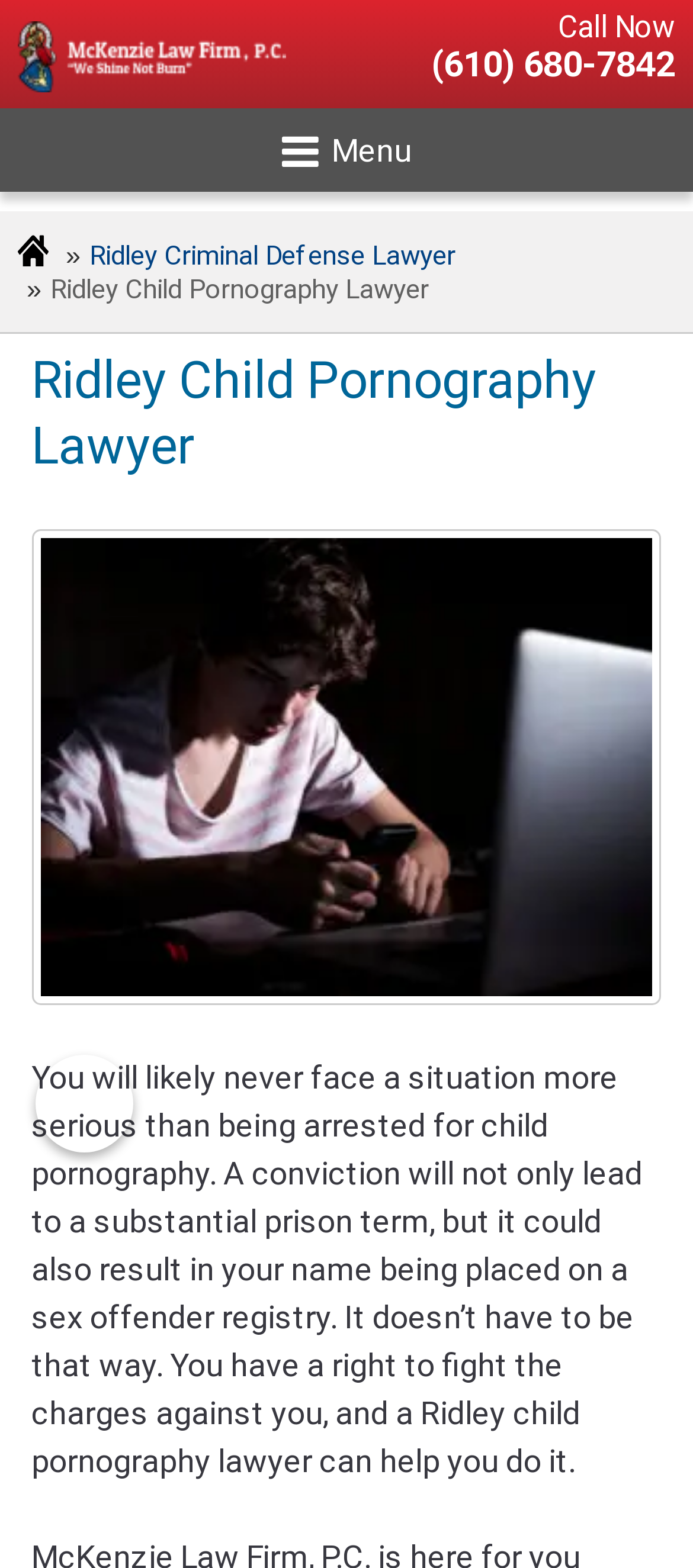Extract the primary heading text from the webpage.

Ridley Child Pornography Lawyer